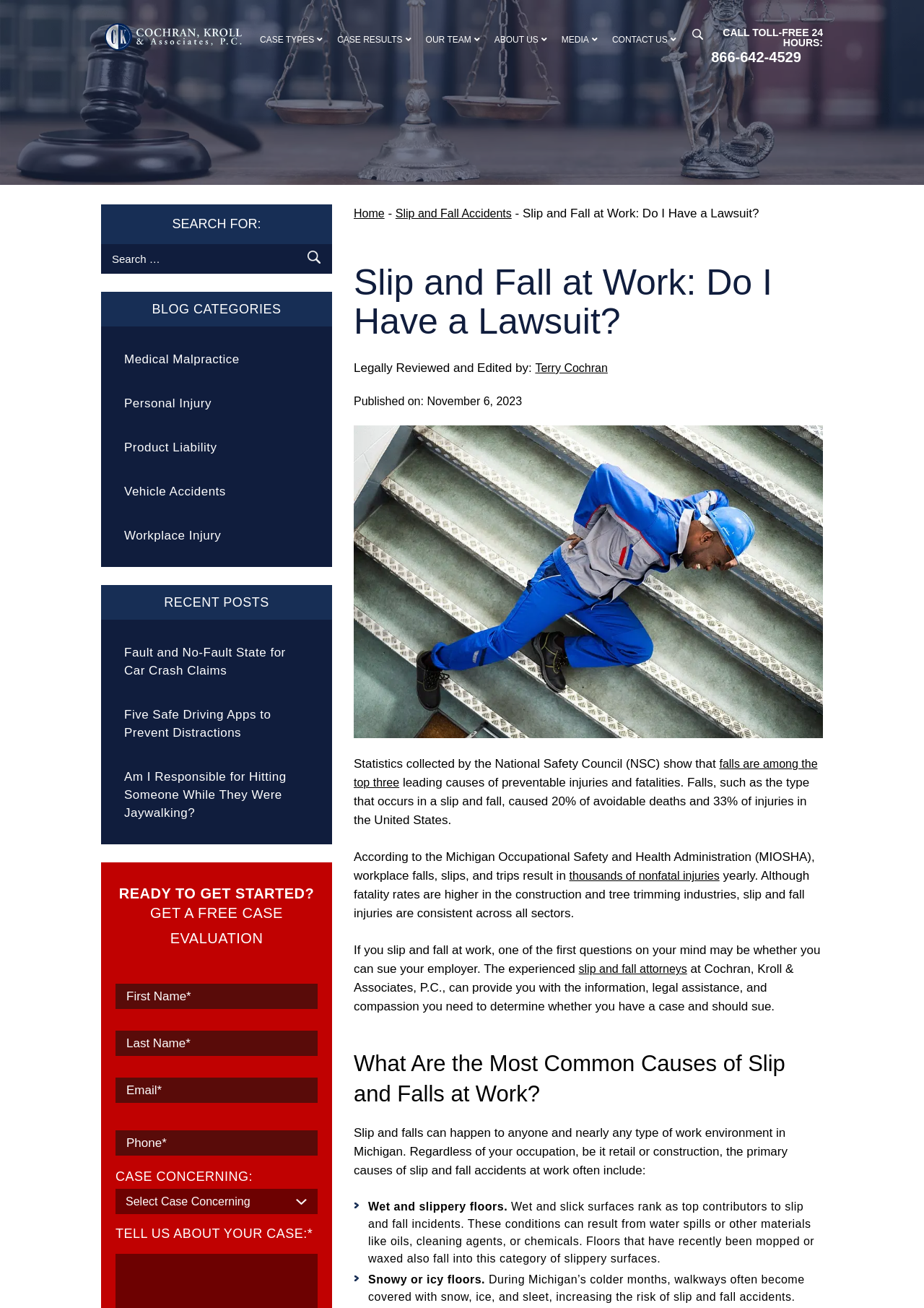Find the bounding box coordinates of the element's region that should be clicked in order to follow the given instruction: "Contact us". The coordinates should consist of four float numbers between 0 and 1, i.e., [left, top, right, bottom].

[0.655, 0.019, 0.74, 0.041]